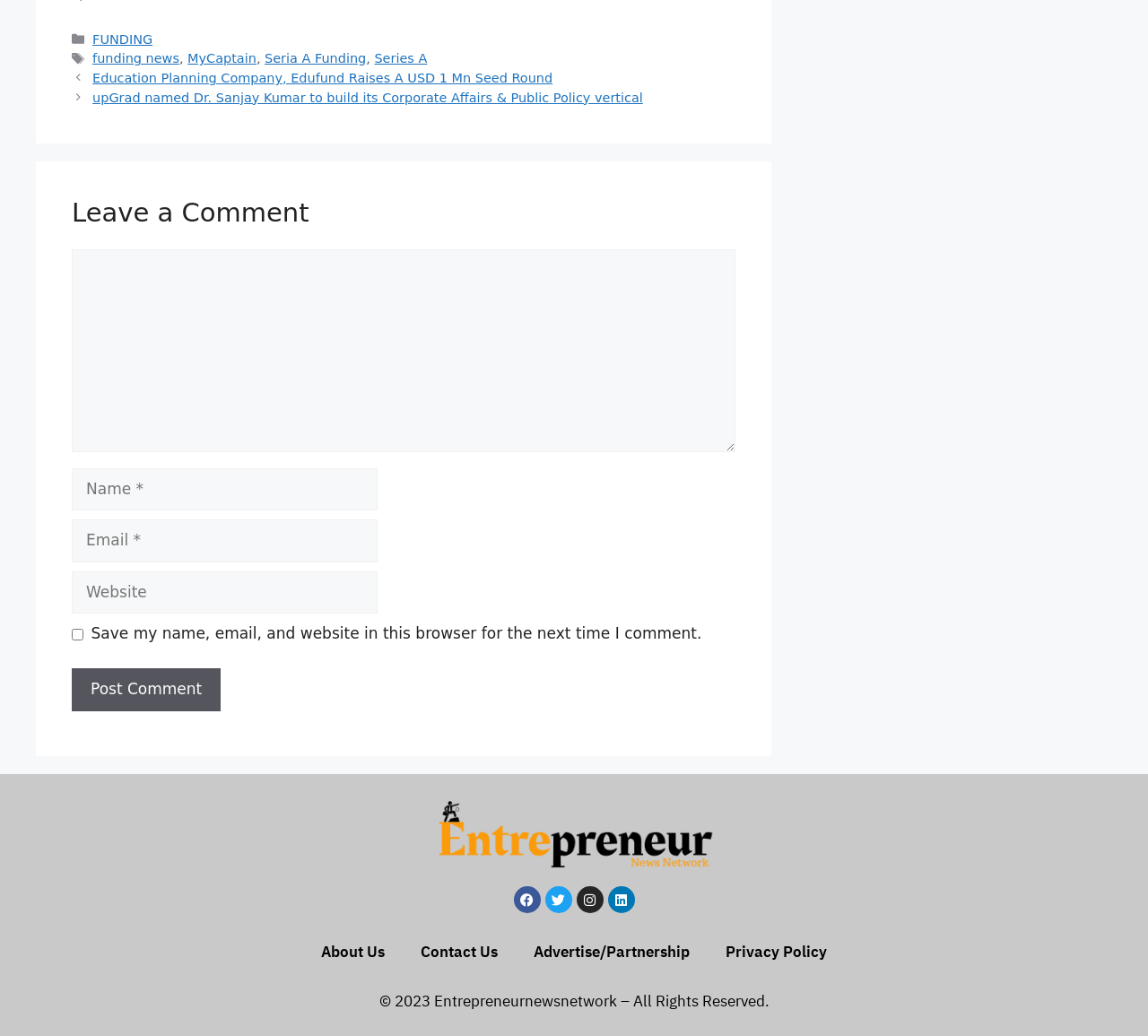What is the name of the company that raised a USD 1 Mn seed round?
By examining the image, provide a one-word or phrase answer.

Edufund